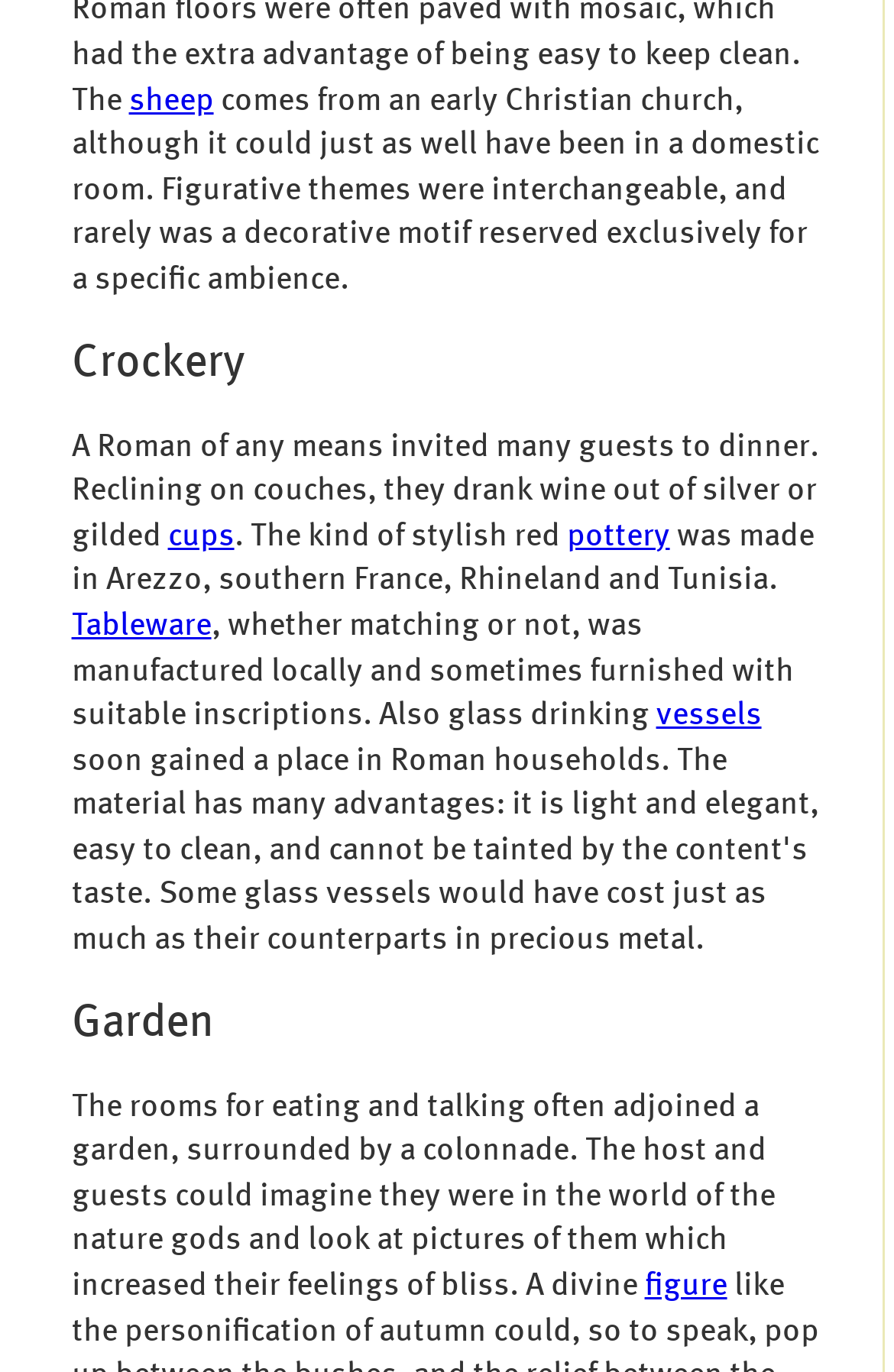Where was the stylish red pottery made?
Please give a detailed and thorough answer to the question, covering all relevant points.

I analyzed the text at coordinates [0.262, 0.379, 0.634, 0.402] which mentions 'the kind of stylish red pottery'. Then, I found the subsequent text at coordinates [0.634, 0.379, 0.749, 0.402] which mentions 'was made in Arezzo, southern France, Rhineland and Tunisia'. This indicates that the stylish red pottery was made in these locations.